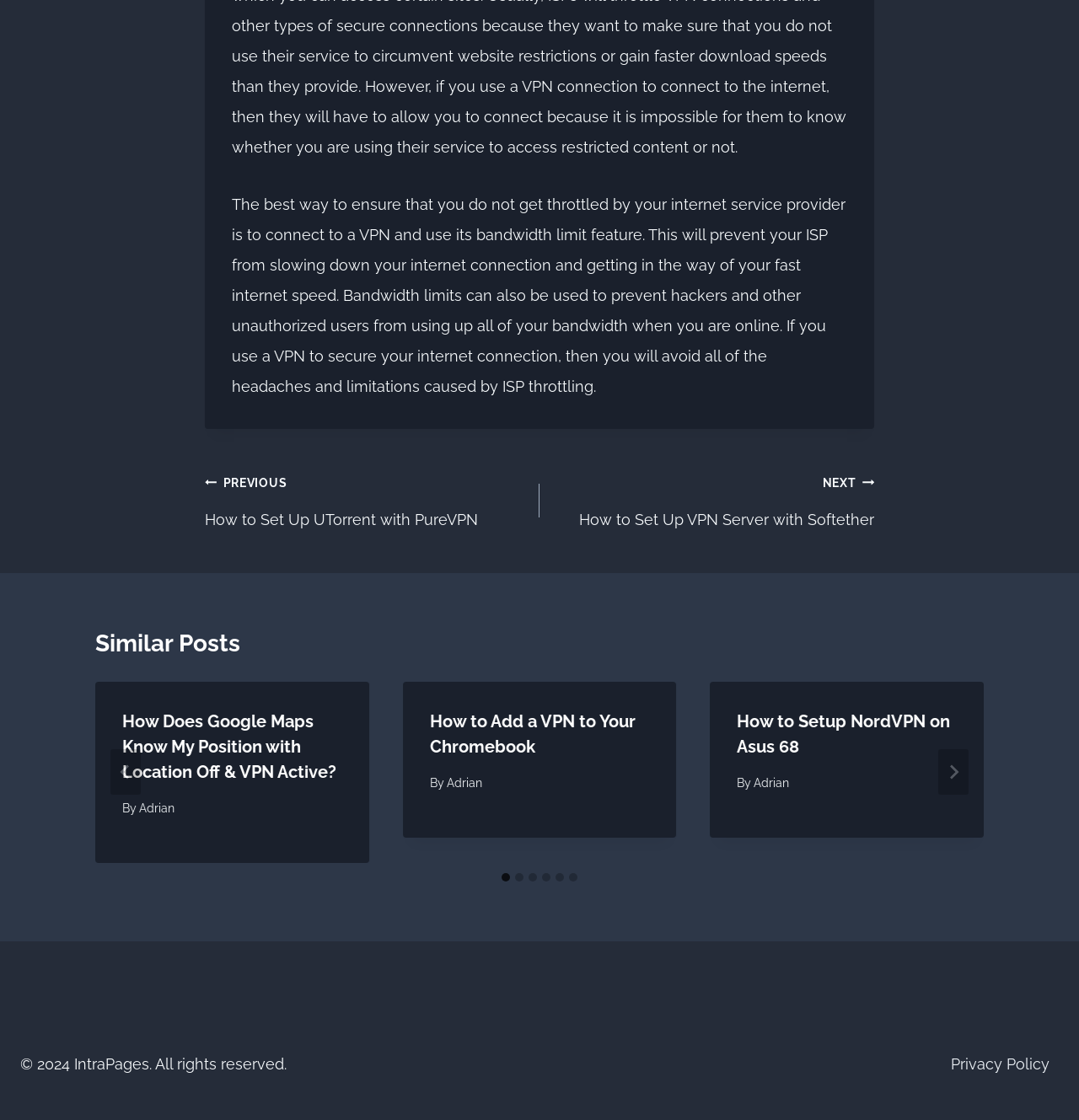Please locate the bounding box coordinates of the element's region that needs to be clicked to follow the instruction: "Click the 'Privacy Policy' link". The bounding box coordinates should be provided as four float numbers between 0 and 1, i.e., [left, top, right, bottom].

[0.873, 0.933, 0.981, 0.968]